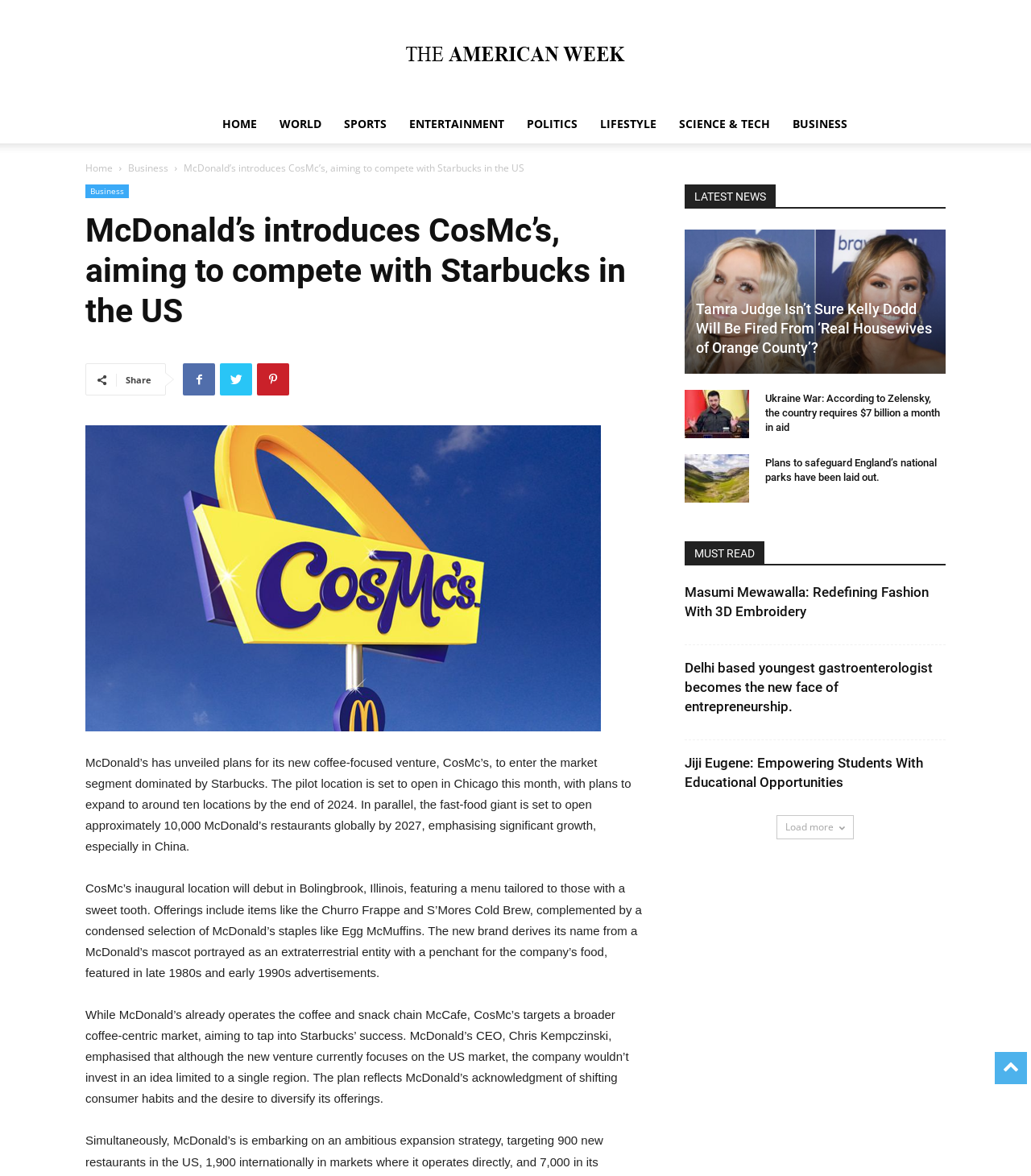Refer to the screenshot and answer the following question in detail:
How many links are there in the LATEST NEWS section?

The answer can be found by counting the number of link elements within the complementary element with the heading 'LATEST NEWS'. There are 5 links in this section.